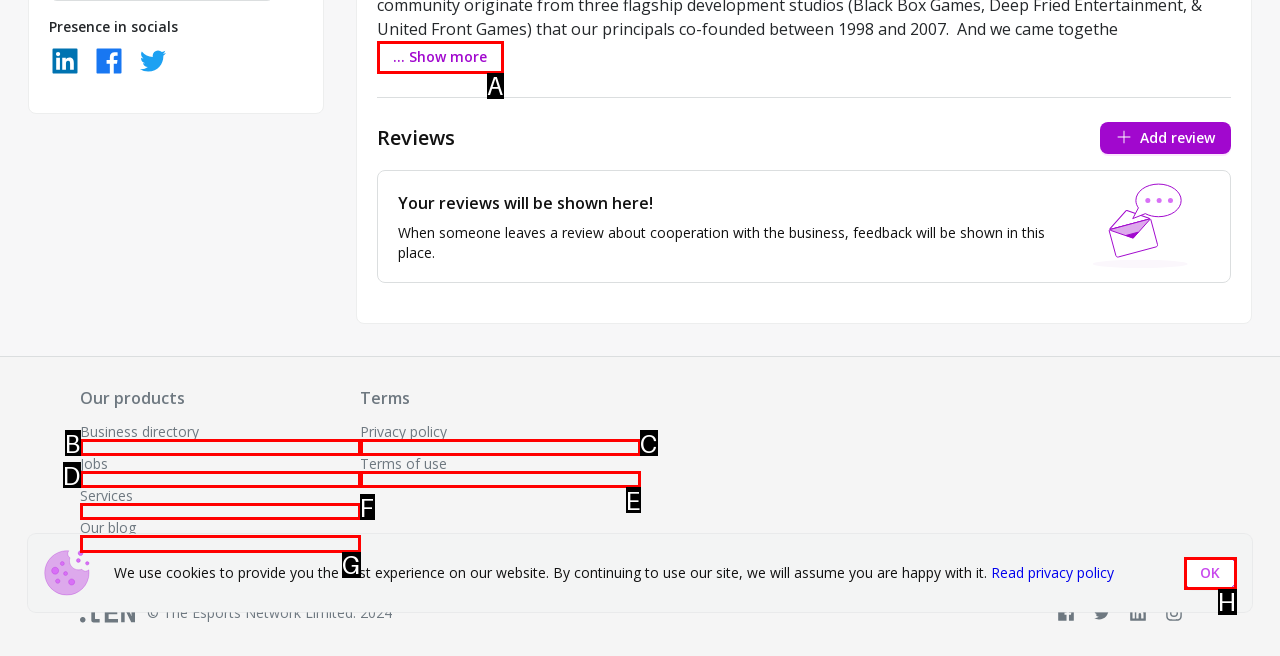Select the HTML element that matches the description: Our blog
Respond with the letter of the correct choice from the given options directly.

G